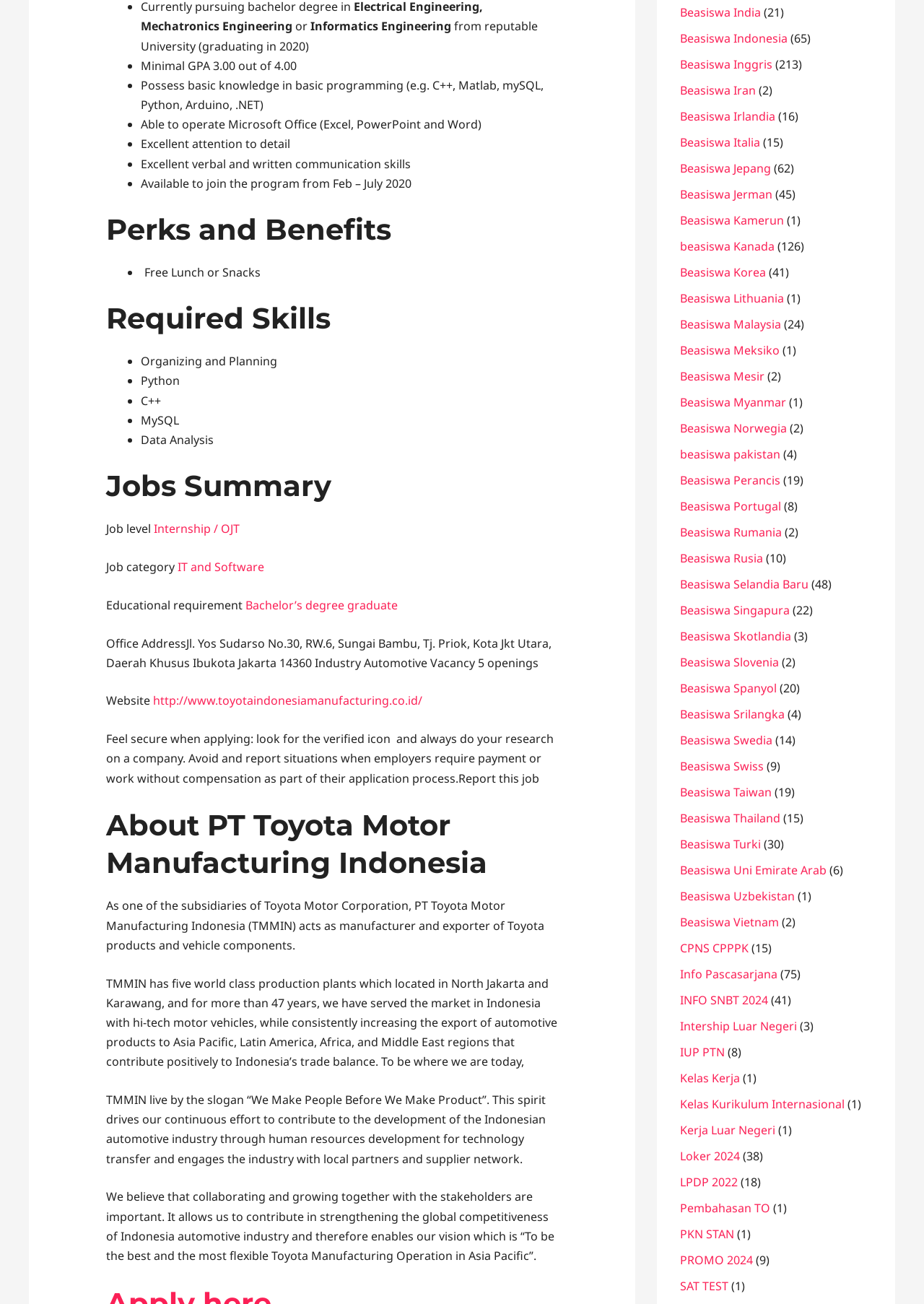Find the bounding box coordinates for the element that must be clicked to complete the instruction: "Click on the 'Internship / OJT' link". The coordinates should be four float numbers between 0 and 1, indicated as [left, top, right, bottom].

[0.166, 0.399, 0.259, 0.411]